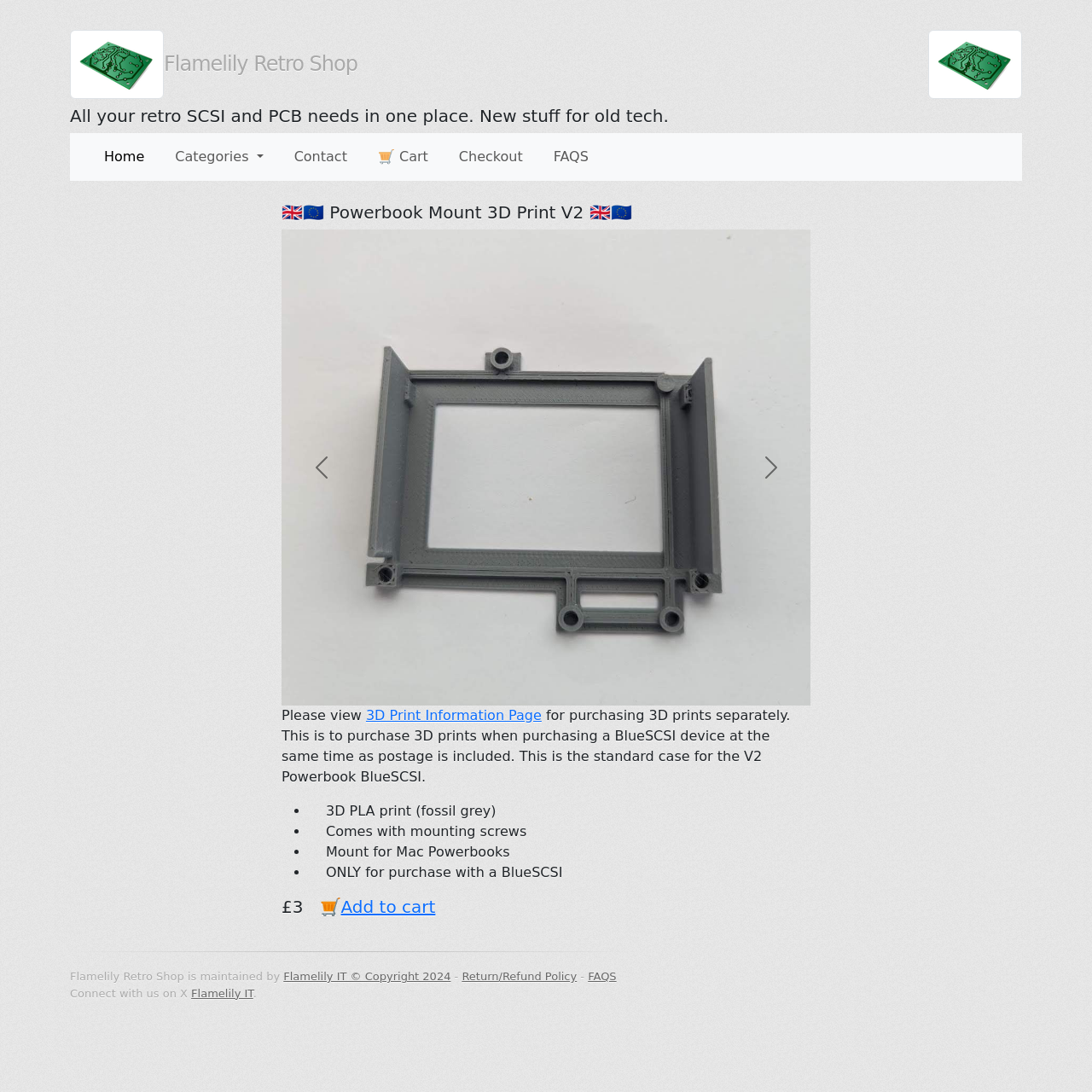Identify the bounding box coordinates of the element that should be clicked to fulfill this task: "view divisional doctors". The coordinates should be provided as four float numbers between 0 and 1, i.e., [left, top, right, bottom].

None